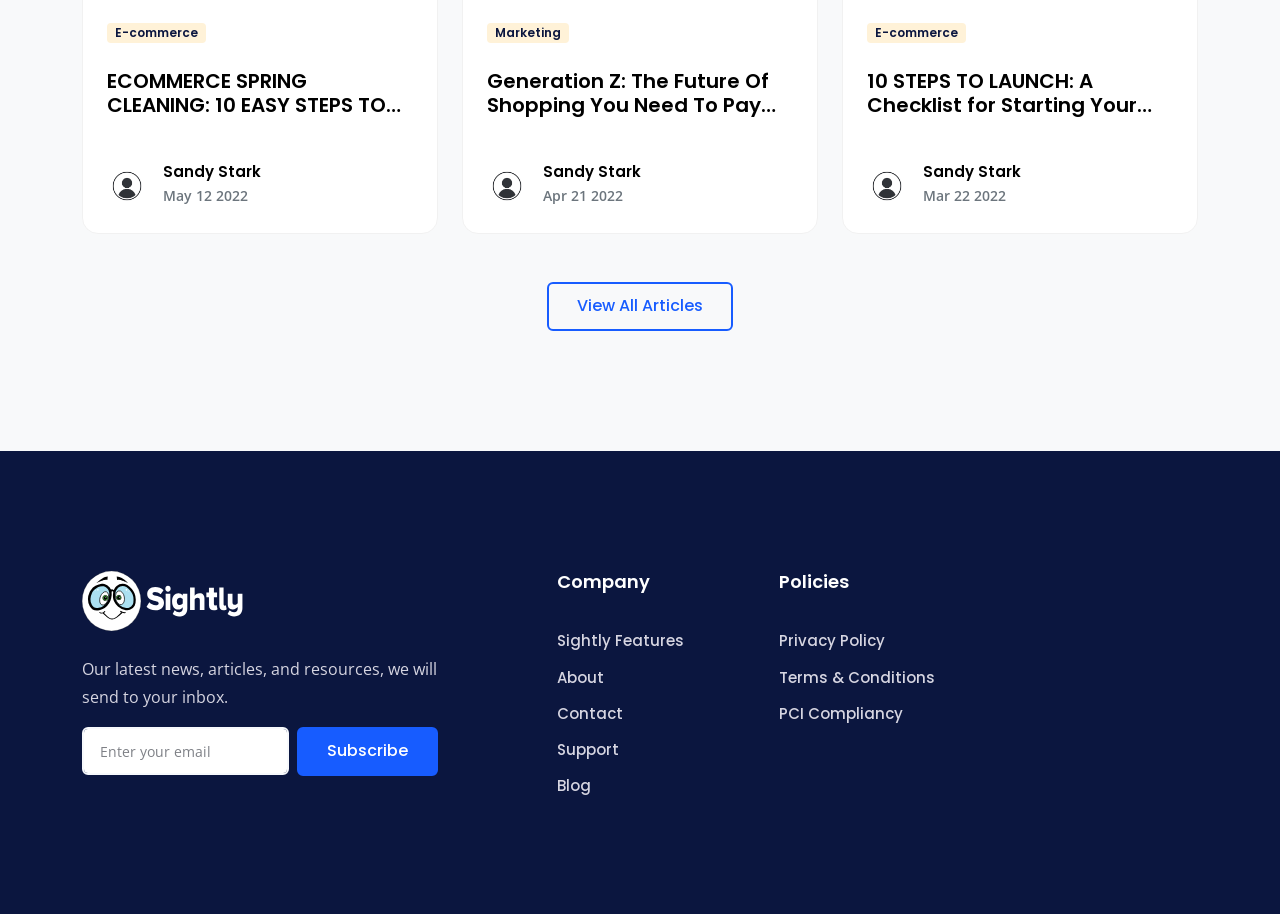Give a one-word or short phrase answer to this question: 
What are the types of resources available on this webpage?

News, articles, resources